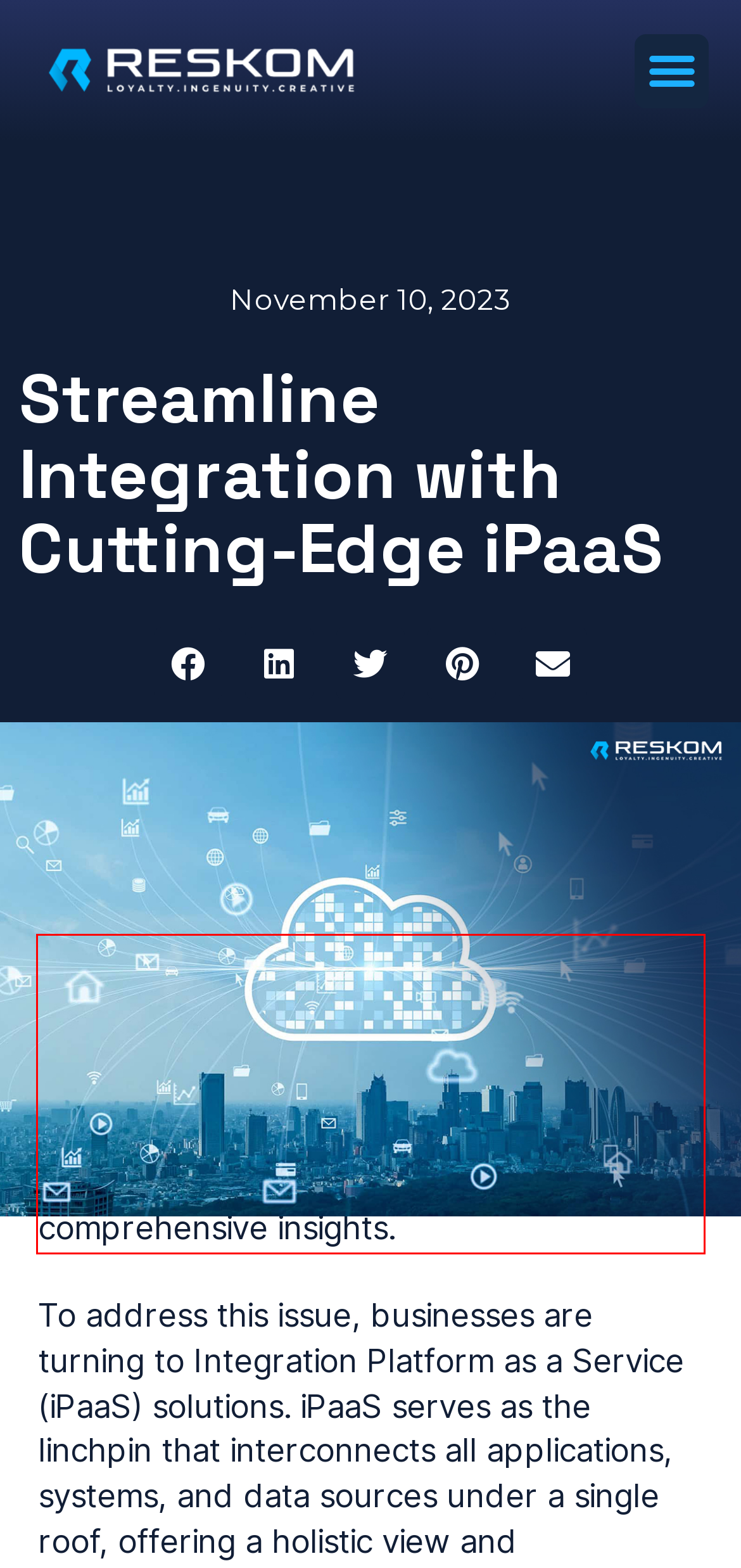Identify the red bounding box in the webpage screenshot and perform OCR to generate the text content enclosed.

Individual teams within an organization often leverage specialized SaaS applications tailored to their specific needs. While these best apps empower individual teams, they can create silos and make it challenging for C-level and V-level executives to gain comprehensive insights.